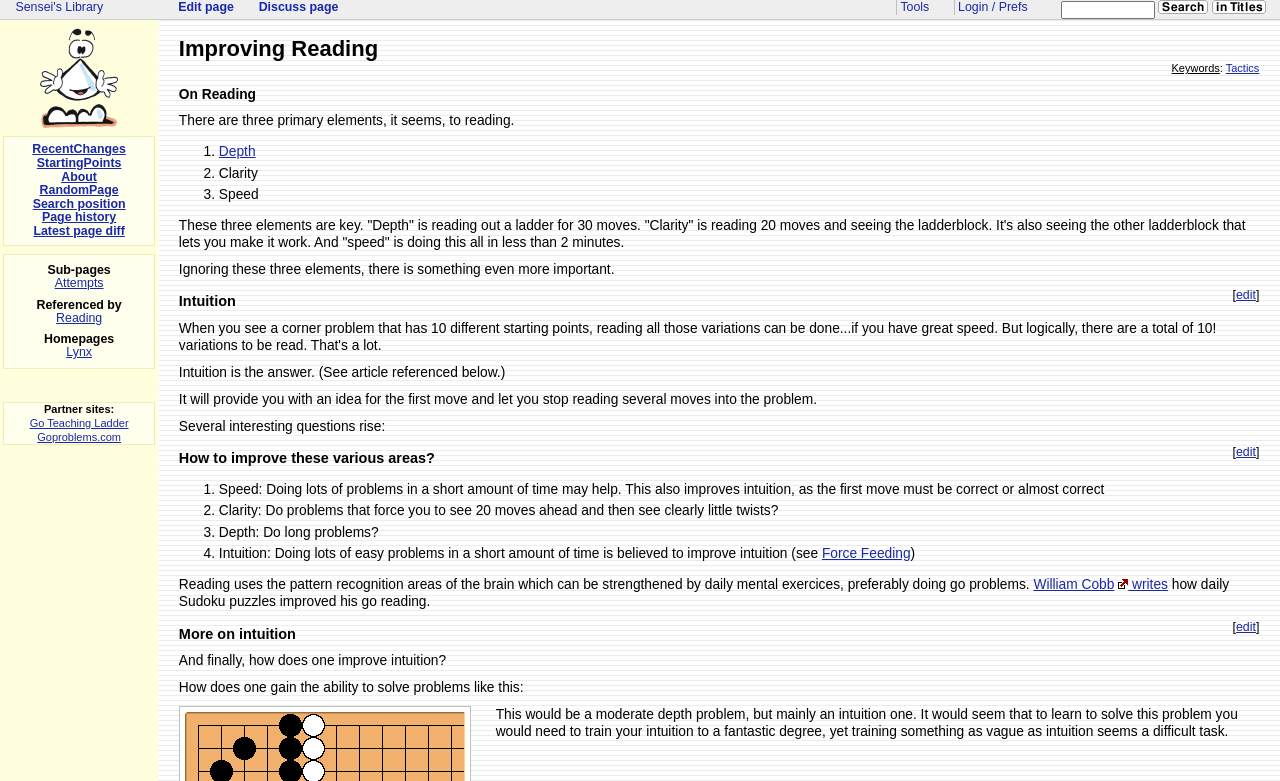Determine the bounding box coordinates for the clickable element required to fulfill the instruction: "Edit the page". Provide the coordinates as four float numbers between 0 and 1, i.e., [left, top, right, bottom].

[0.966, 0.368, 0.981, 0.386]